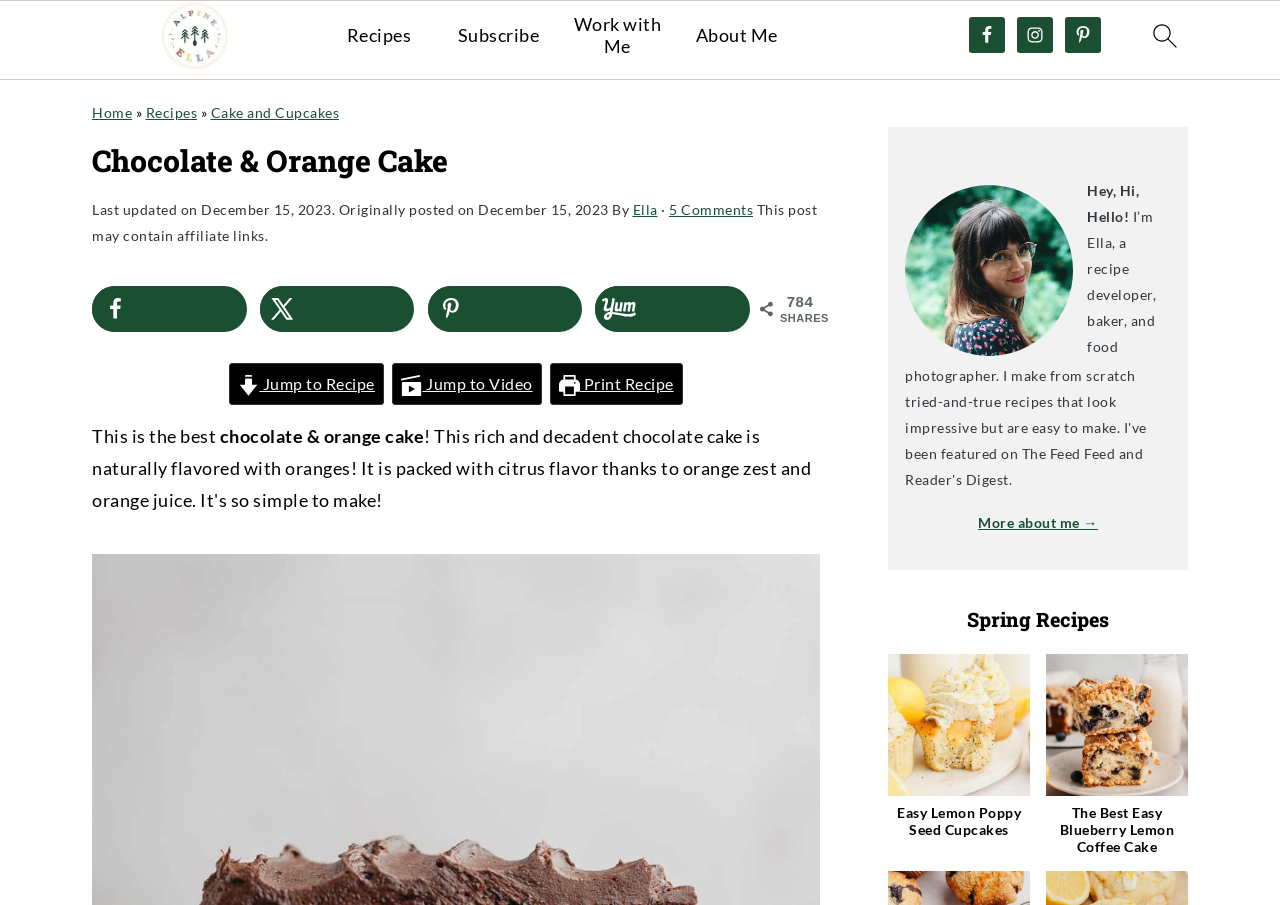Identify the main title of the webpage and generate its text content.

Chocolate & Orange Cake